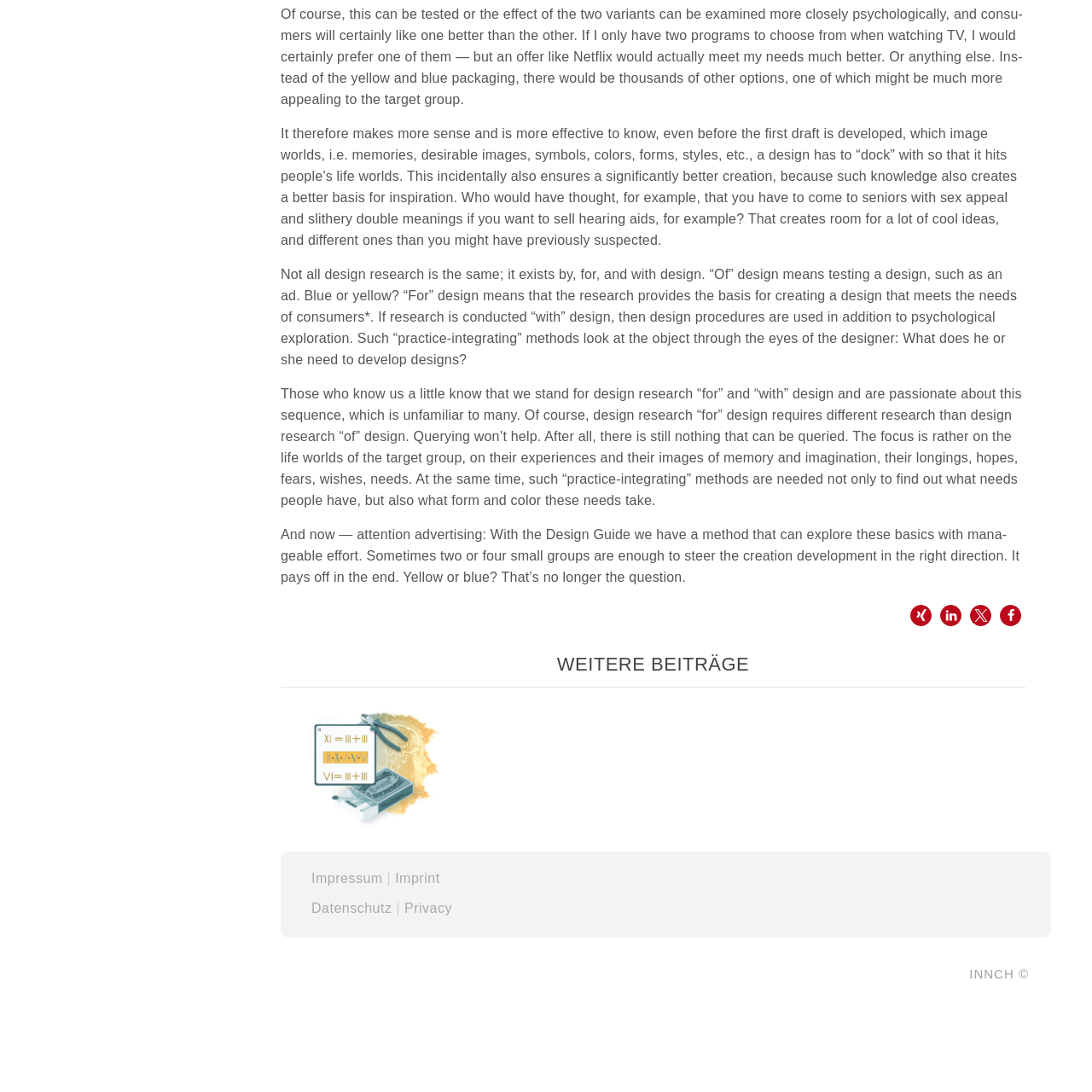Generate a thorough description of the part of the image enclosed by the red boundary.

The image features a stylized black icon that appears to represent a conceptual or abstract design. It is likely part of a larger visual theme related to creativity and design techniques, as indicated by its context on the webpage. This aligns with discussions about the importance of design research and methodologies aimed at enhancing user experiences and meeting consumer needs. The icon could symbolize innovation, strategy, or a focus on design thinking, which are central themes in the content presented on the page.